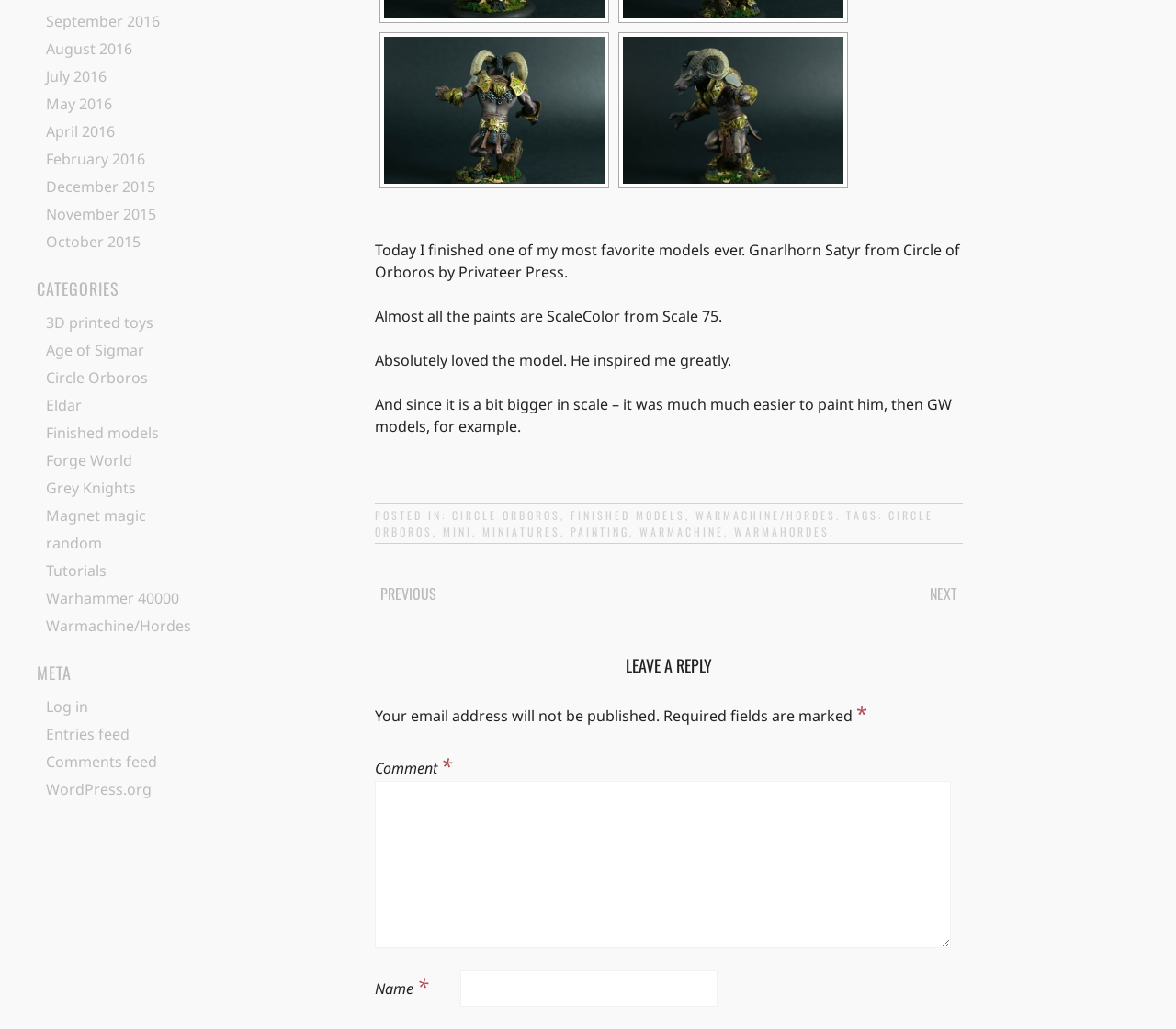Based on the provided description, "Eldar", find the bounding box of the corresponding UI element in the screenshot.

[0.039, 0.384, 0.07, 0.404]